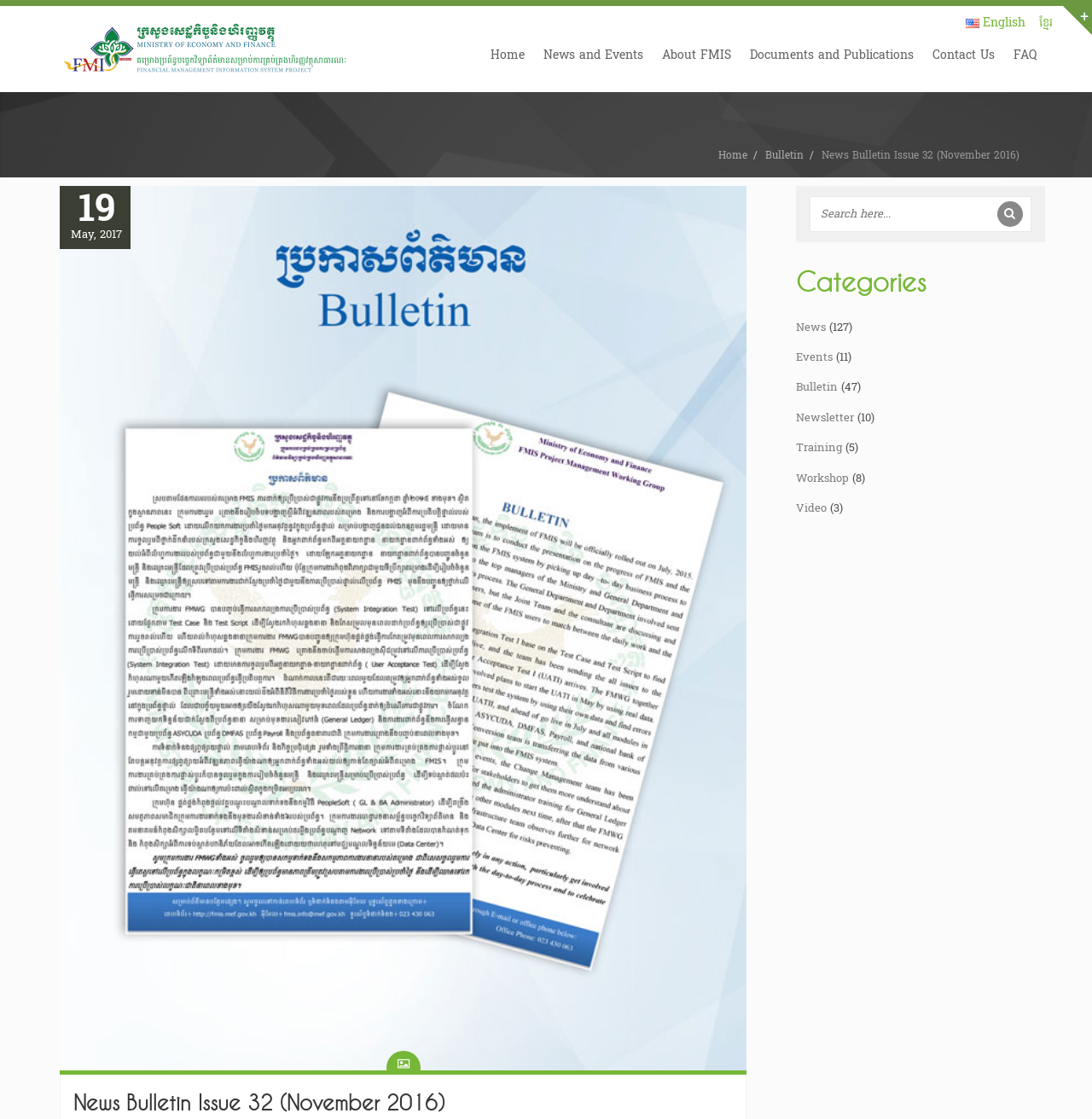Look at the image and write a detailed answer to the question: 
How many navigation links are available on the top menu?

I can see a top menu on the webpage that lists 6 navigation links: Home, News and Events, About FMIS, Documents and Publications, Contact Us, and FAQ.